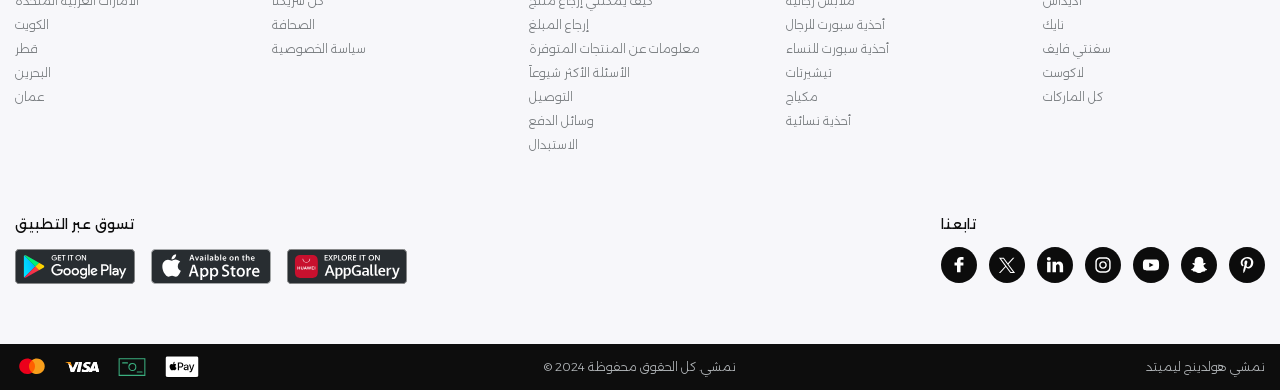What is the purpose of the 'تسوق عبر التطبيق' section?
Please provide a comprehensive and detailed answer to the question.

The 'تسوق عبر التطبيق' section contains buttons for Google Play, App Store, and Huawei App Gallery, which are all app stores. The presence of these buttons suggests that this section is intended to allow users to download the app from one of these stores.